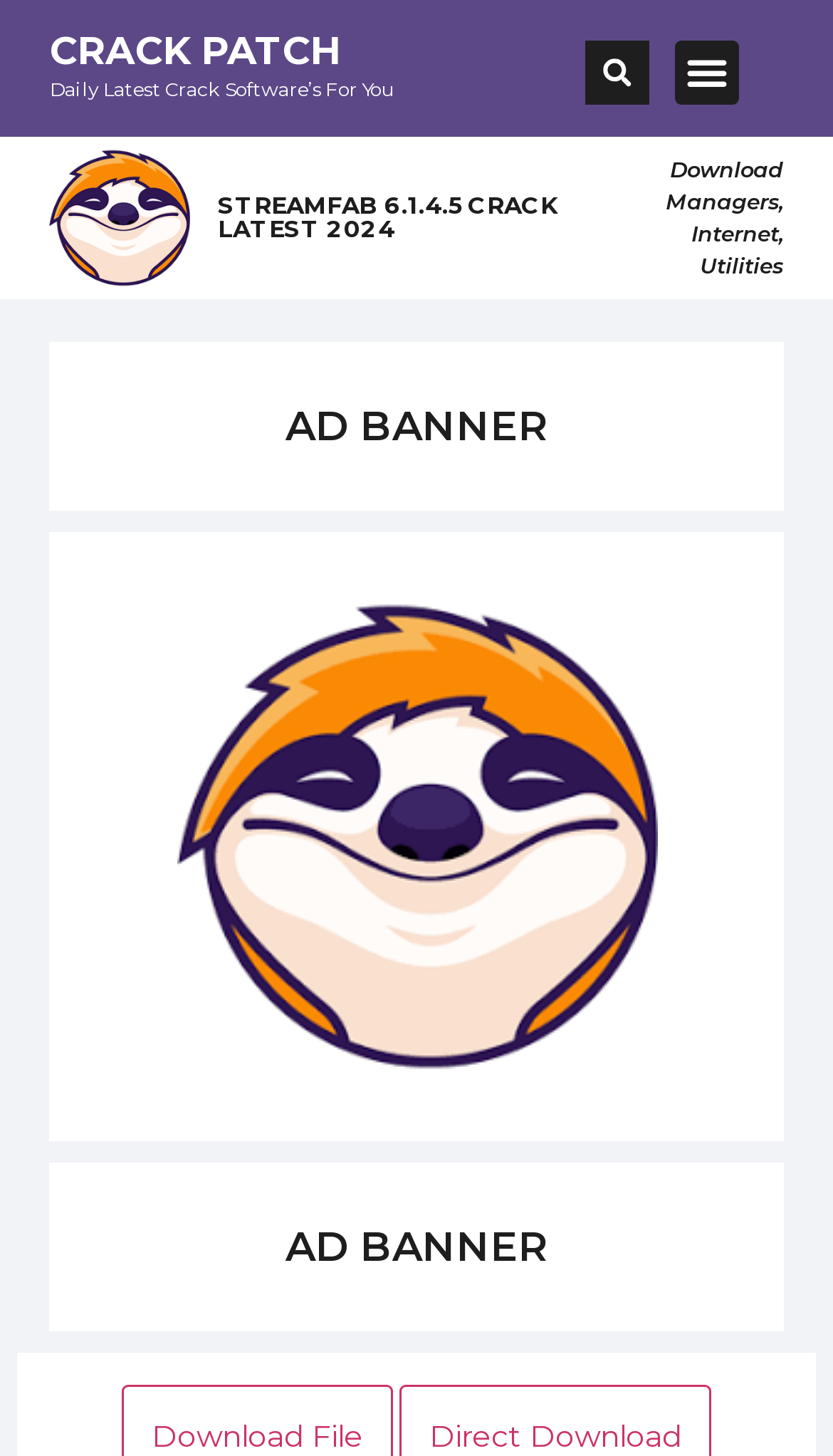Given the element description, predict the bounding box coordinates in the format (top-left x, top-left y, bottom-right x, bottom-right y), using floating point numbers between 0 and 1: Search

[0.703, 0.028, 0.78, 0.072]